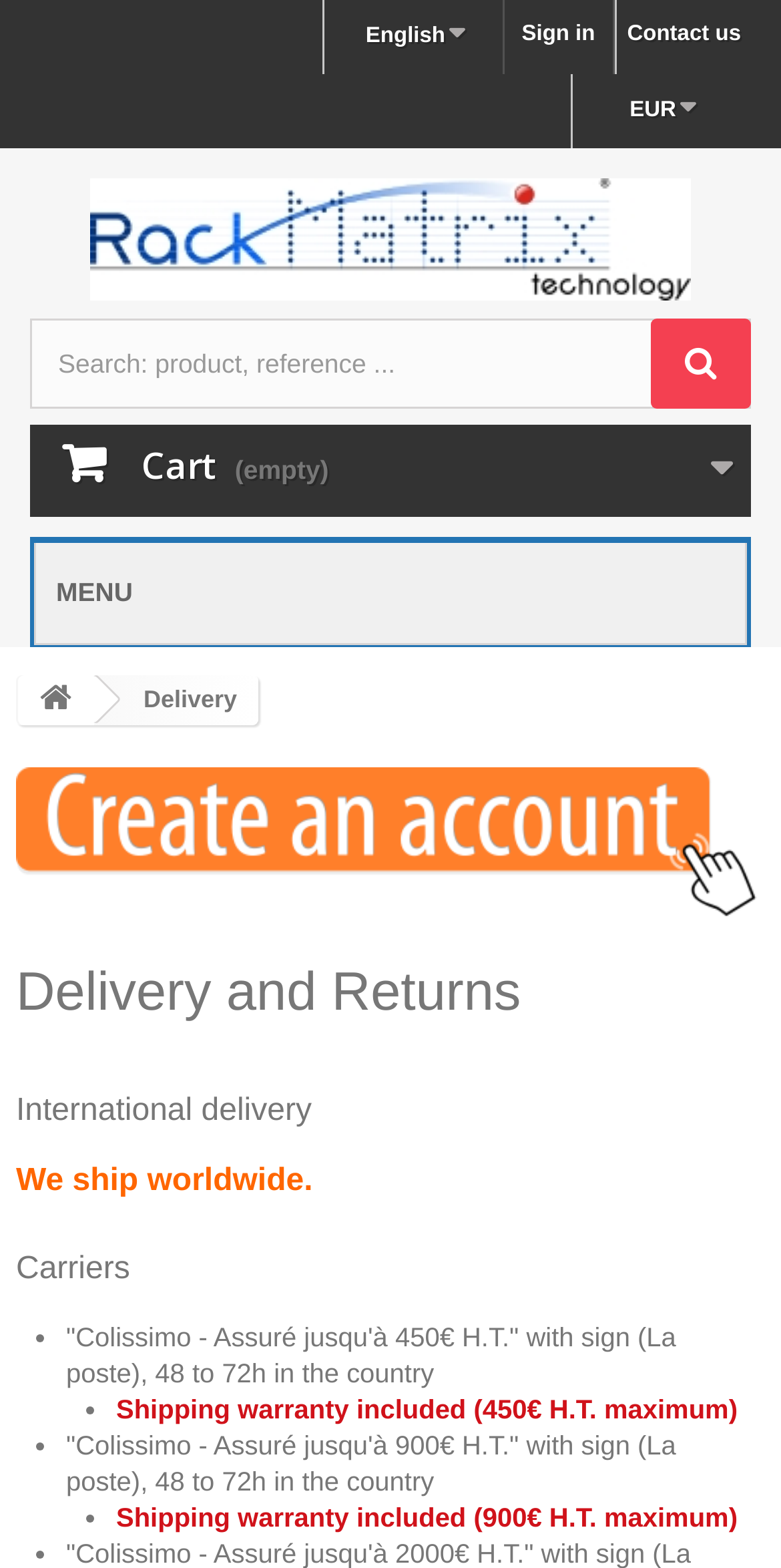Specify the bounding box coordinates for the region that must be clicked to perform the given instruction: "Contact us".

[0.79, 0.0, 0.962, 0.047]